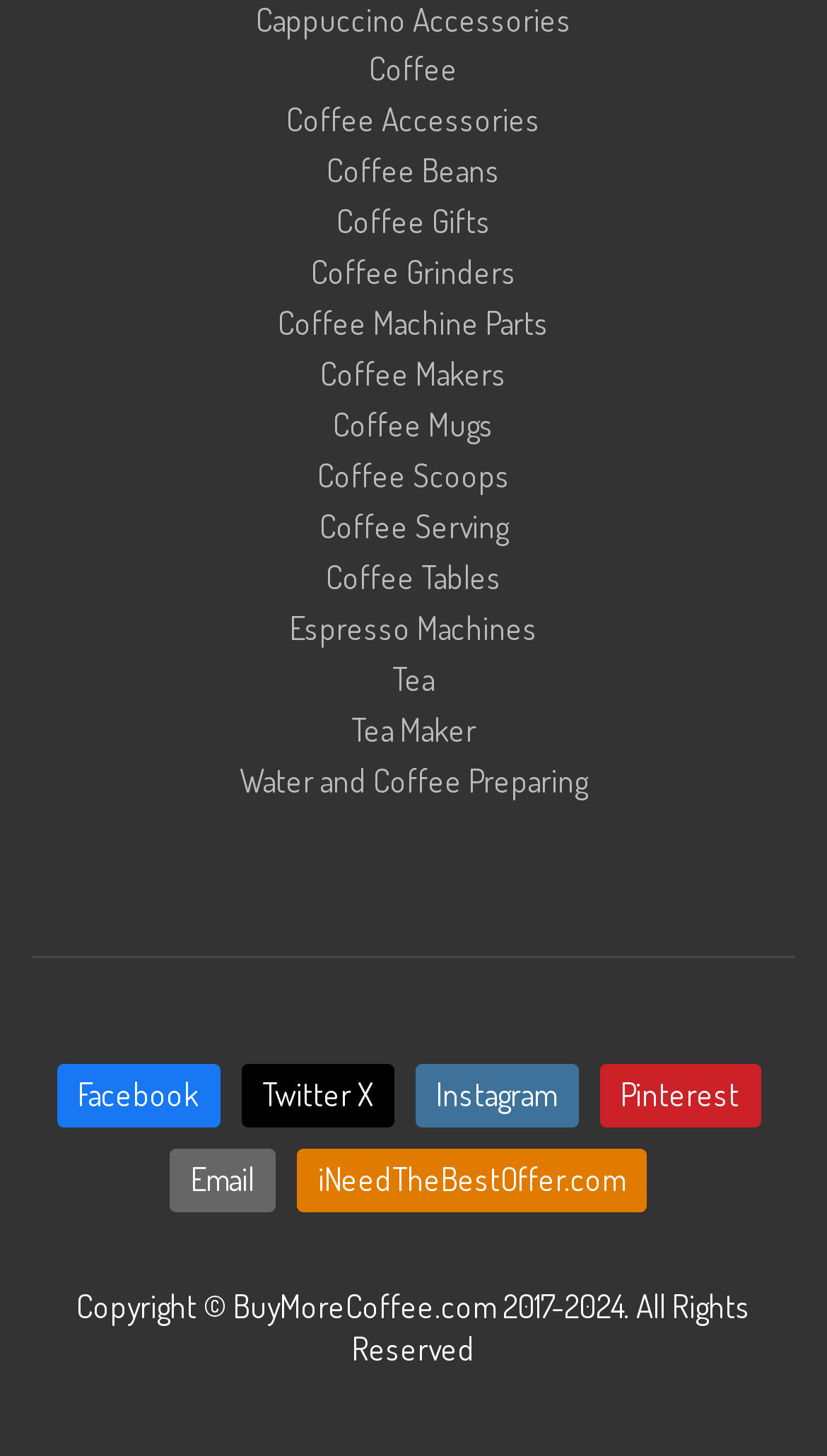Kindly provide the bounding box coordinates of the section you need to click on to fulfill the given instruction: "Check Email".

[0.205, 0.789, 0.333, 0.833]